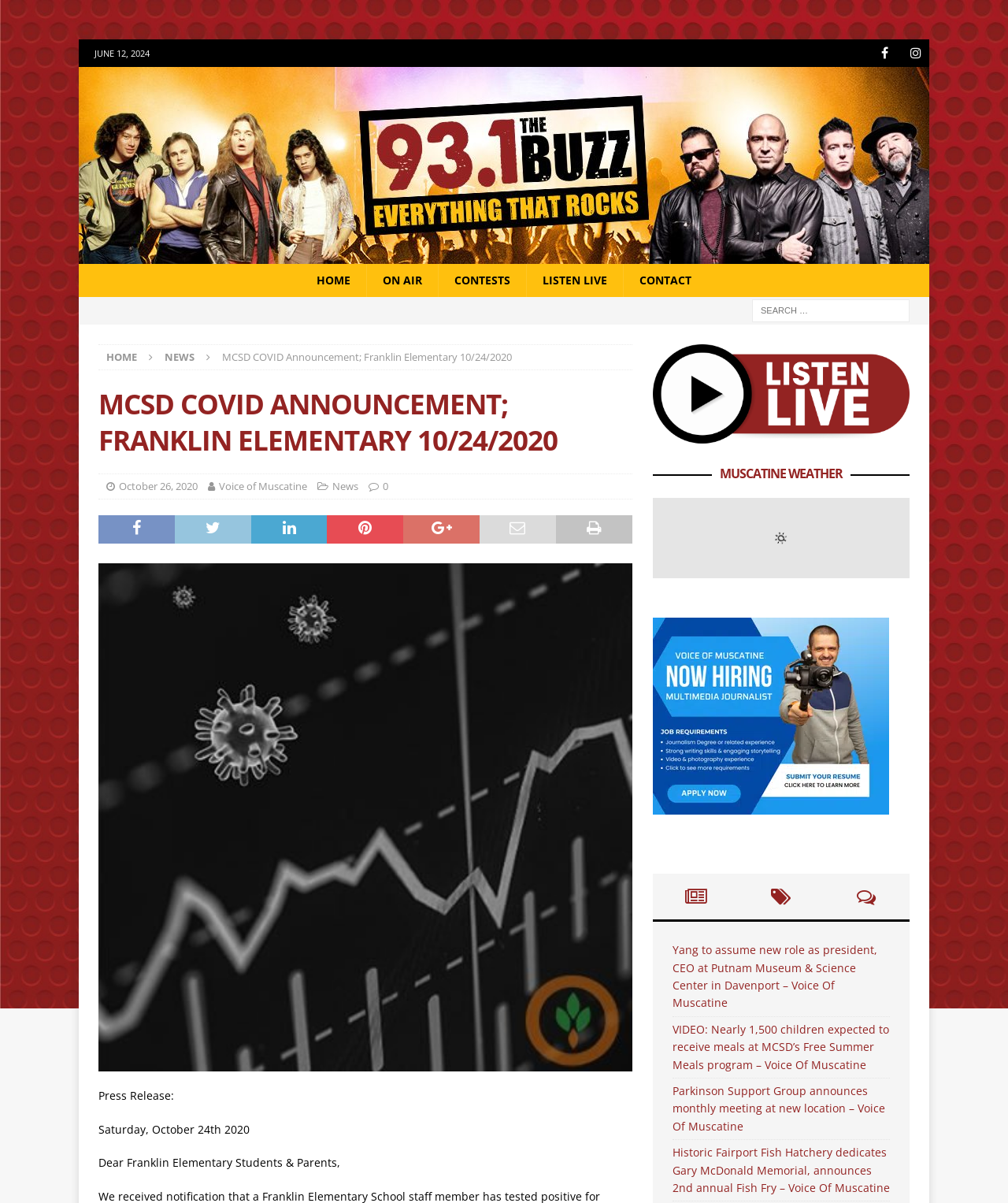Identify the bounding box of the UI element that matches this description: "Home".

[0.105, 0.291, 0.136, 0.303]